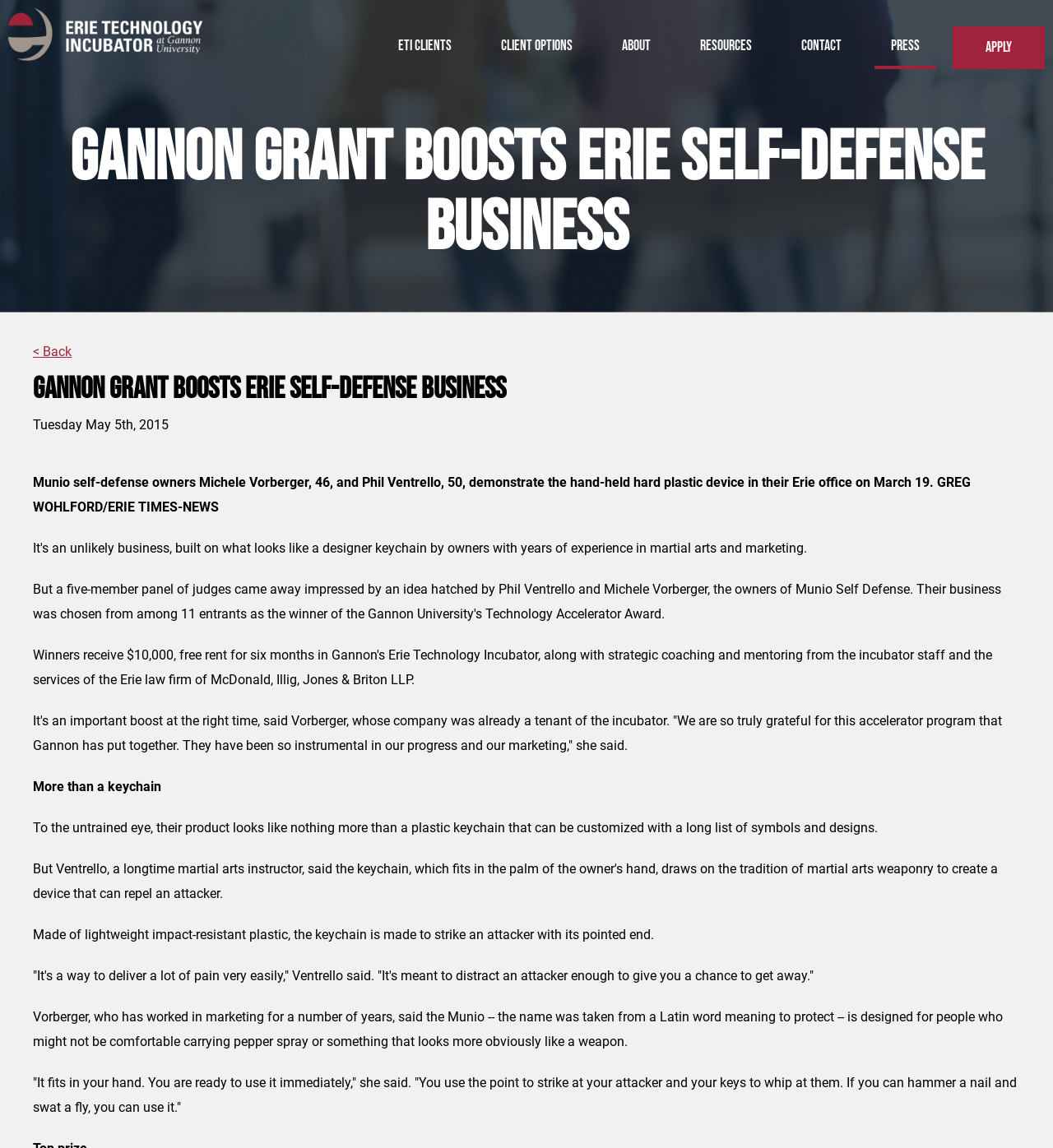What is the purpose of the device's pointed end?
Using the information presented in the image, please offer a detailed response to the question.

The pointed end of the device is designed to deliver a lot of pain to an attacker, with the intention of distracting them enough to give the user a chance to get away.